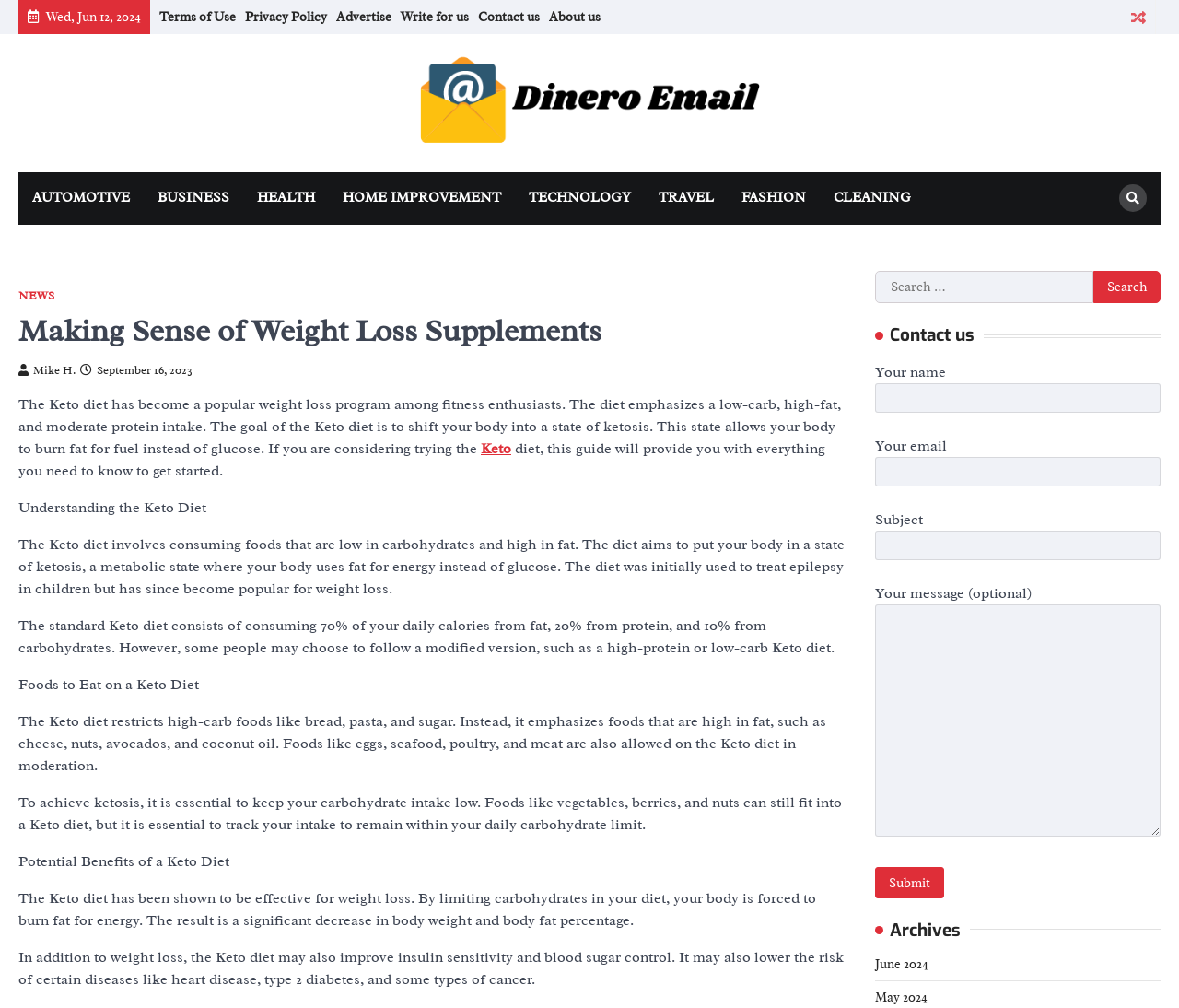Determine the bounding box coordinates for the area that should be clicked to carry out the following instruction: "Submit the contact form".

[0.742, 0.86, 0.801, 0.891]